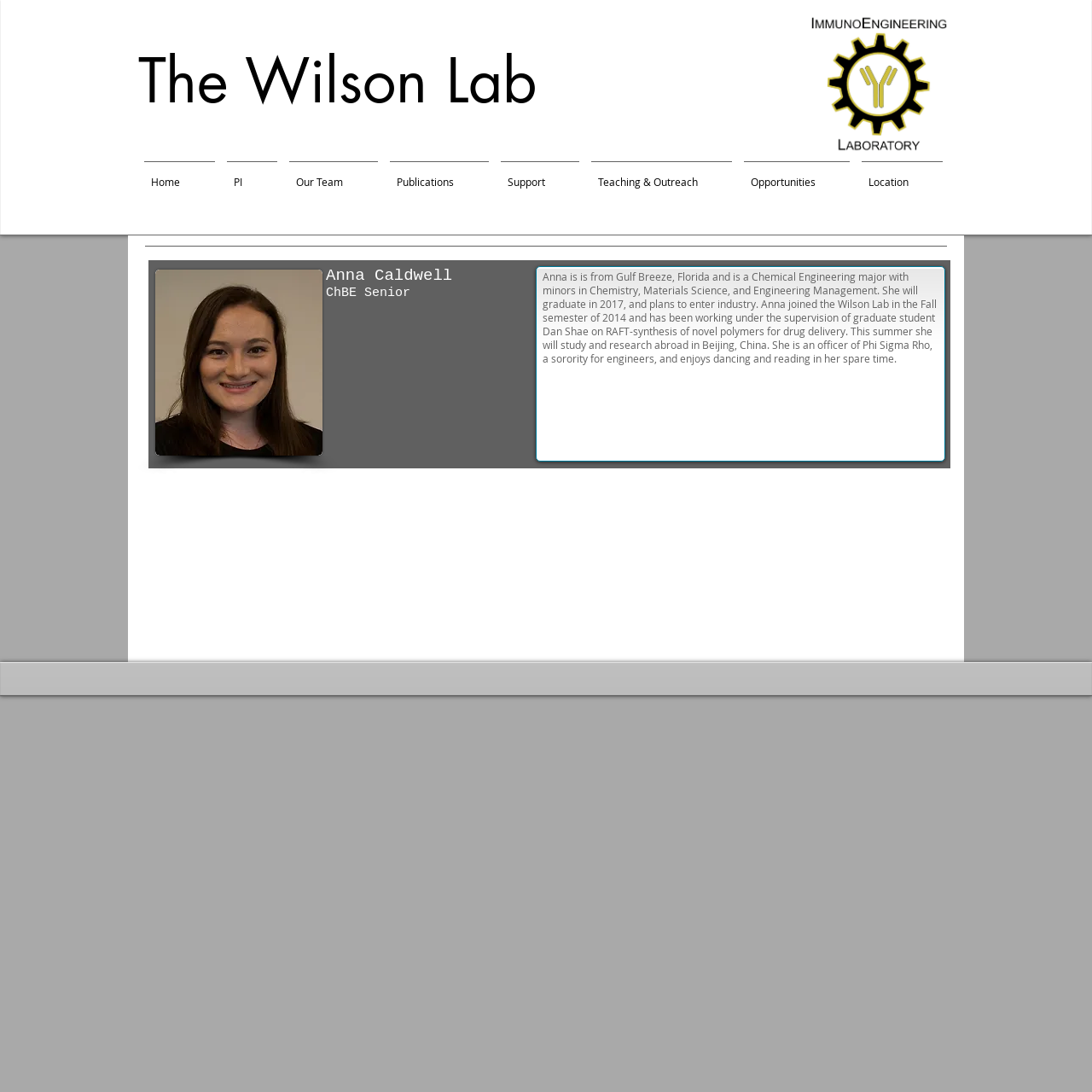Please extract the primary headline from the webpage.

The Wilson Lab 